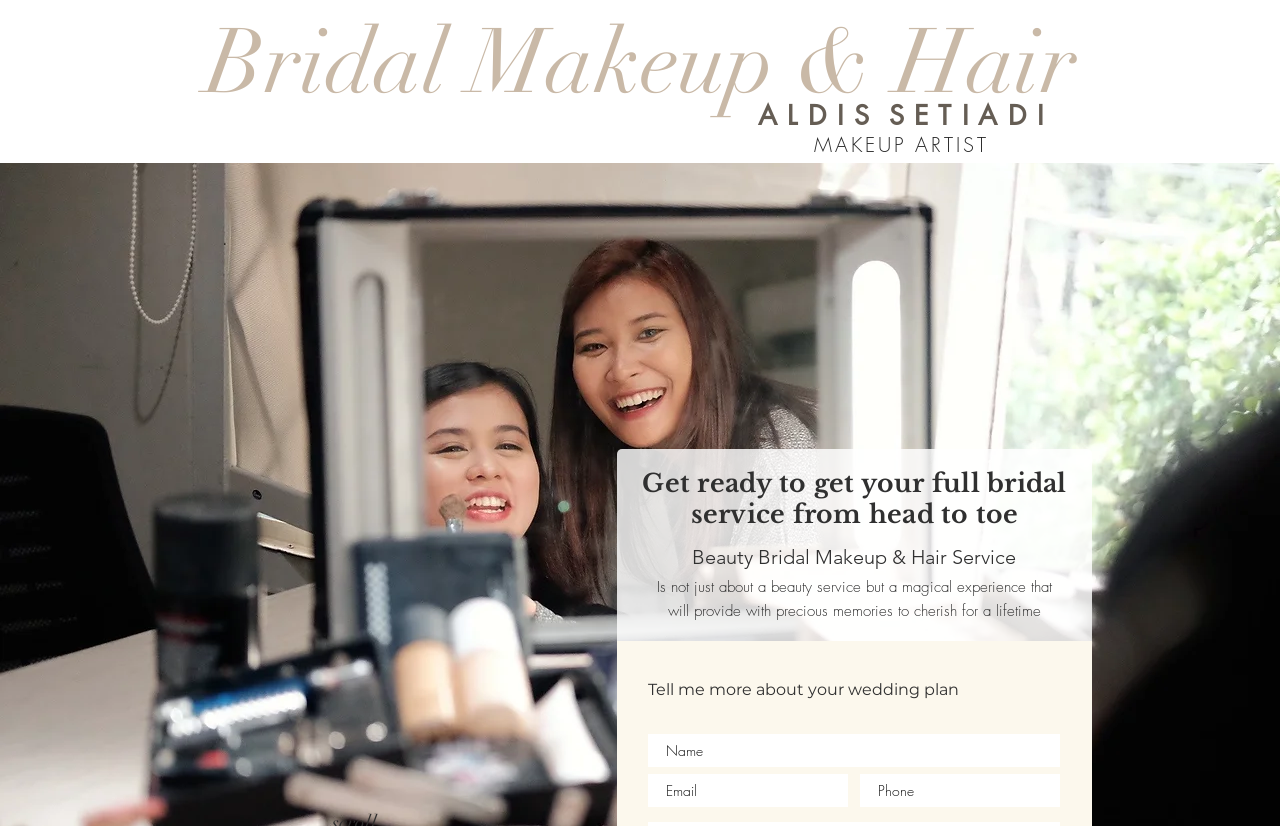Using the element description: "About", determine the bounding box coordinates. The coordinates should be in the format [left, top, right, bottom], with values between 0 and 1.

None